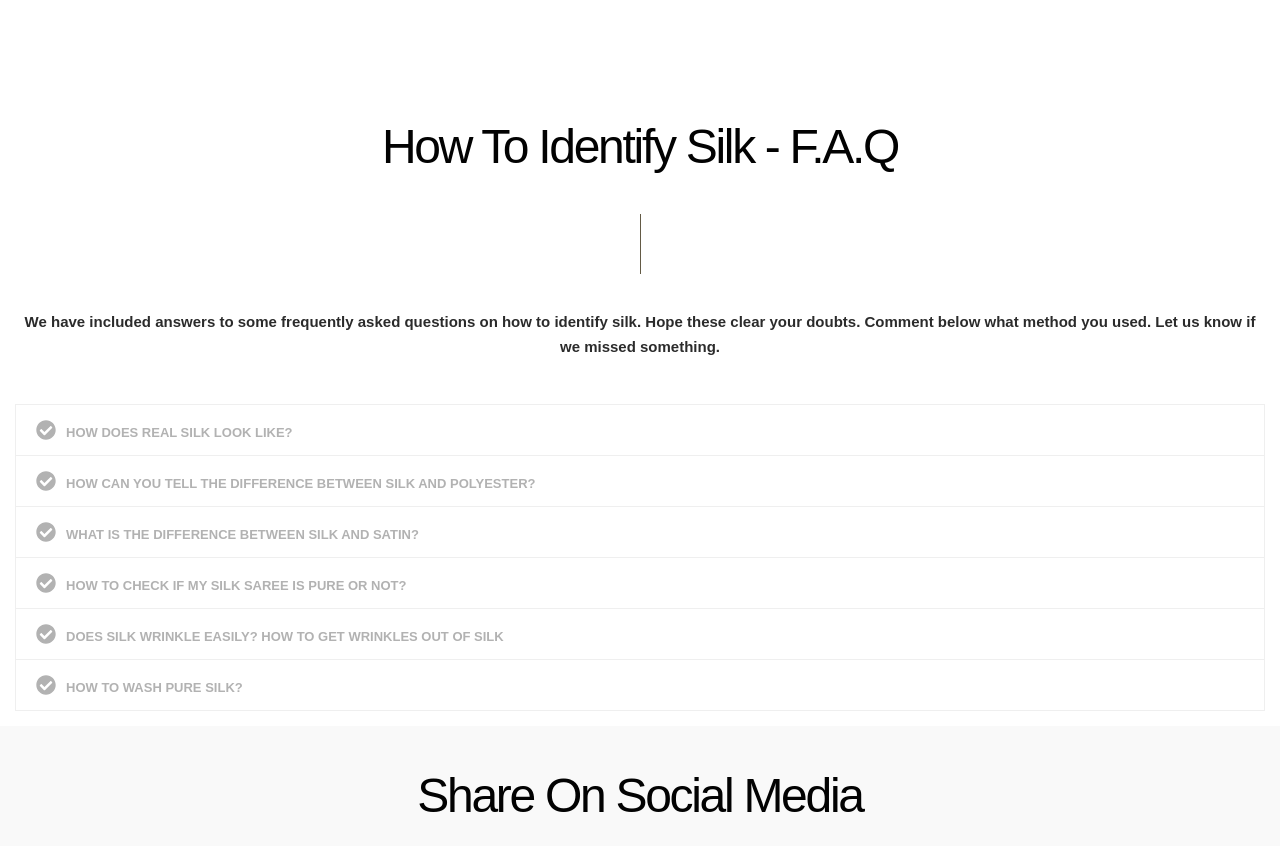Determine the bounding box coordinates of the clickable element to achieve the following action: 'Expand 'HOW CAN YOU TELL THE DIFFERENCE BETWEEN SILK AND POLYESTER?''. Provide the coordinates as four float values between 0 and 1, formatted as [left, top, right, bottom].

[0.012, 0.539, 0.988, 0.598]